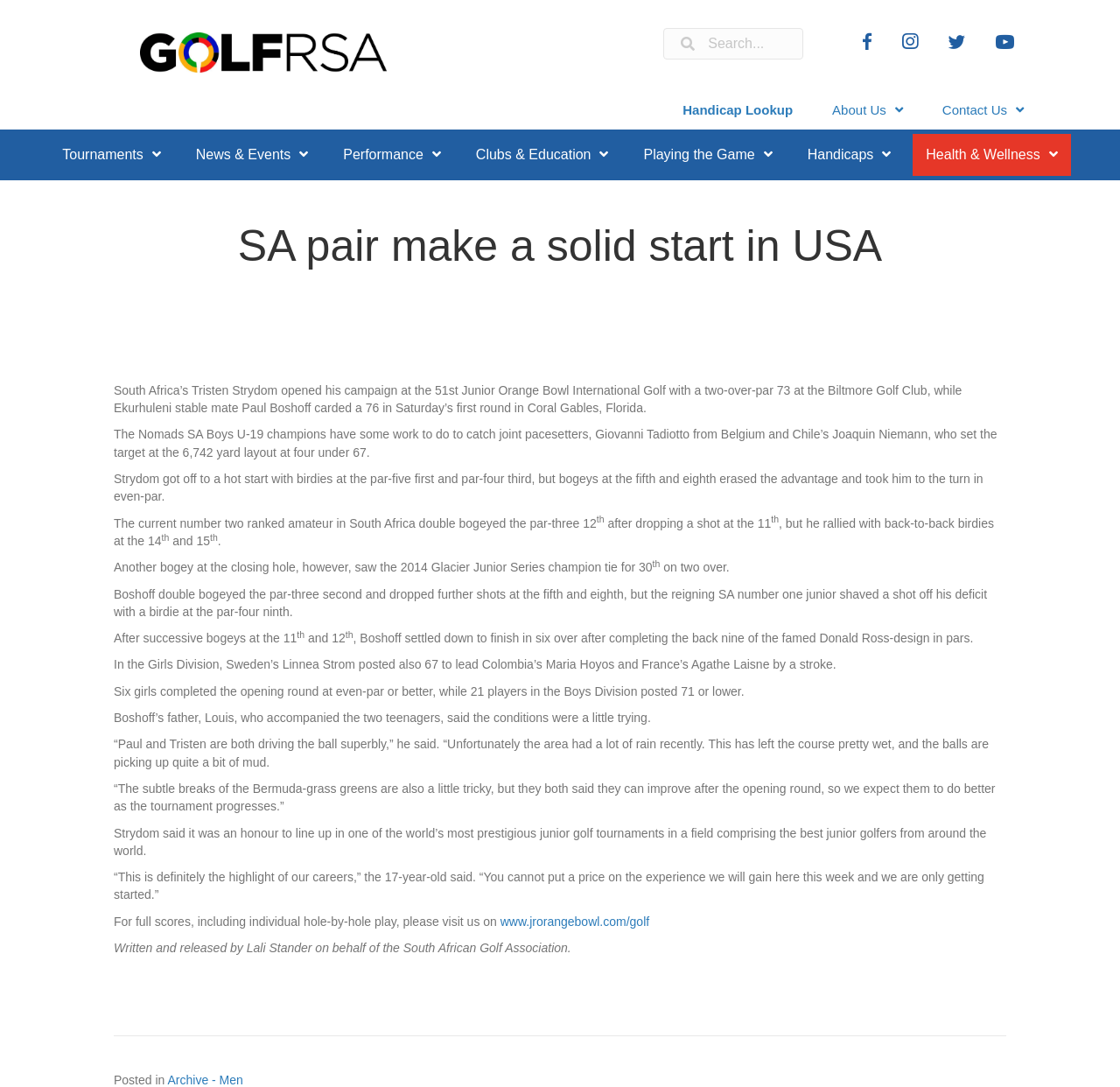Who is the South African golfer who opened his campaign at the 51st Junior Orange Bowl International Golf?
Please provide a full and detailed response to the question.

The answer can be found in the first paragraph of the article, which states 'South Africa’s Tristen Strydom opened his campaign at the 51st Junior Orange Bowl International Golf with a two-over-par 73 at the Biltmore Golf Club...'.